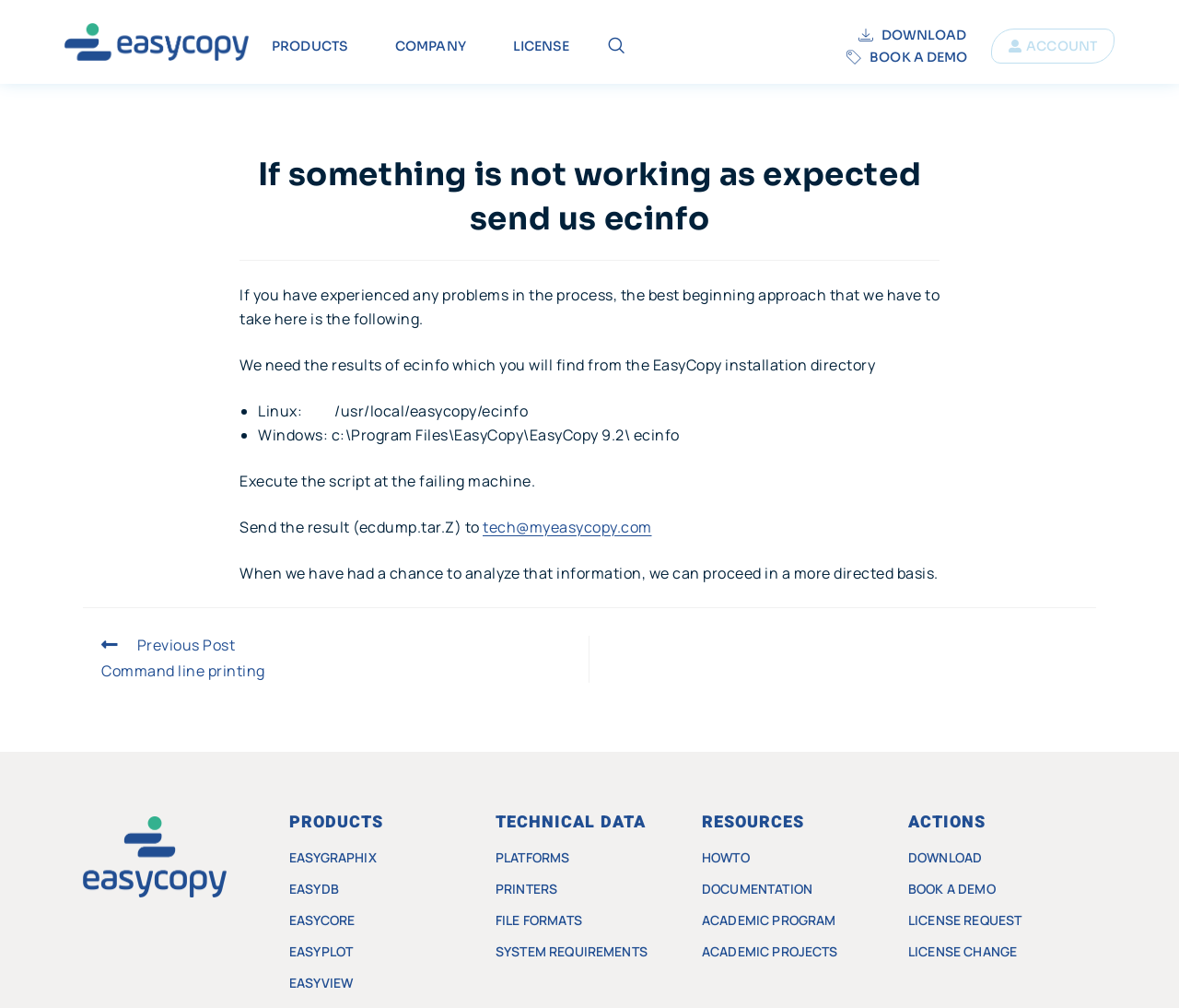What is the purpose of the 'BOOK A DEMO' link?
Based on the image, give a concise answer in the form of a single word or short phrase.

To book a demo